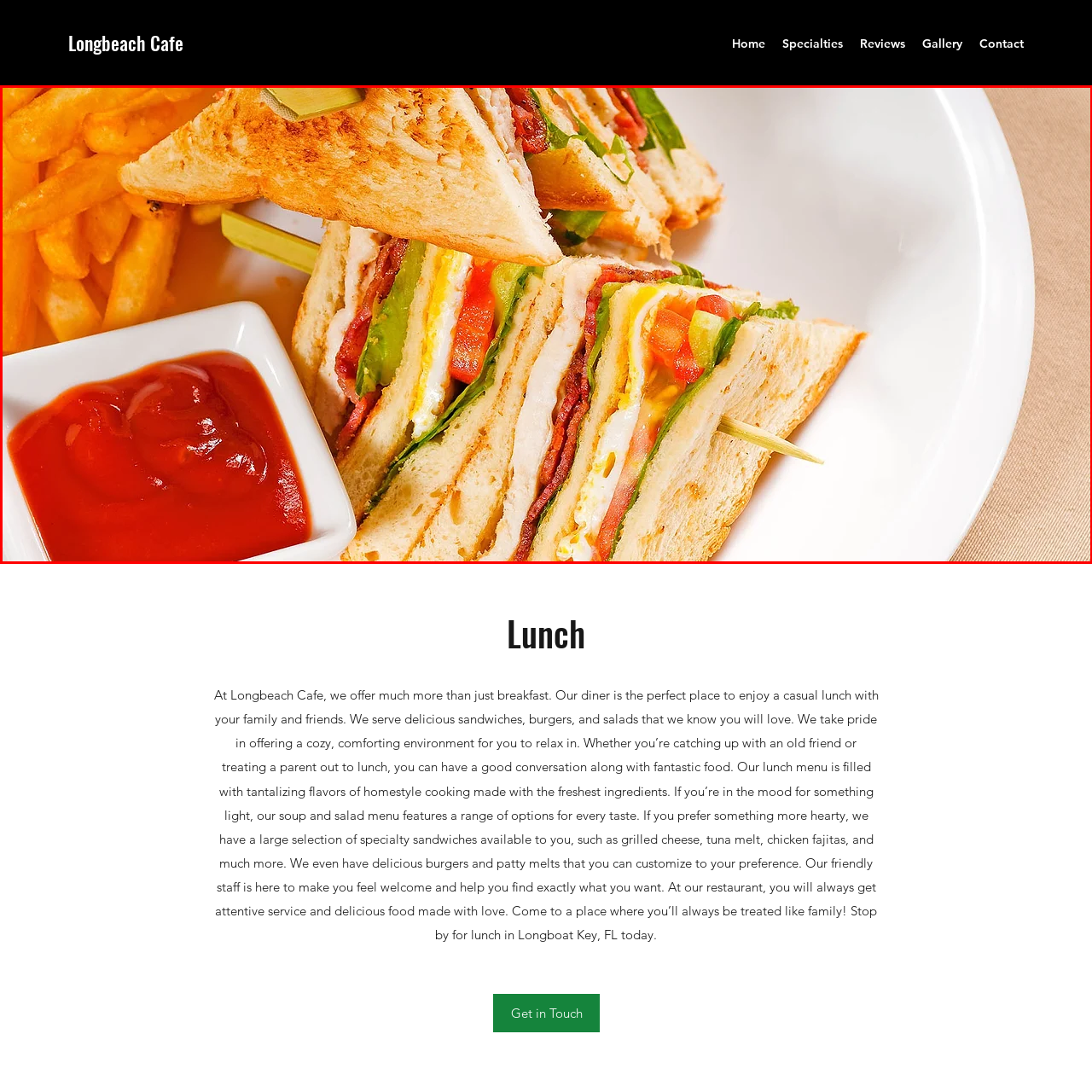Refer to the image within the red box and answer the question concisely with a single word or phrase: How many layers does the club sandwich have?

Three